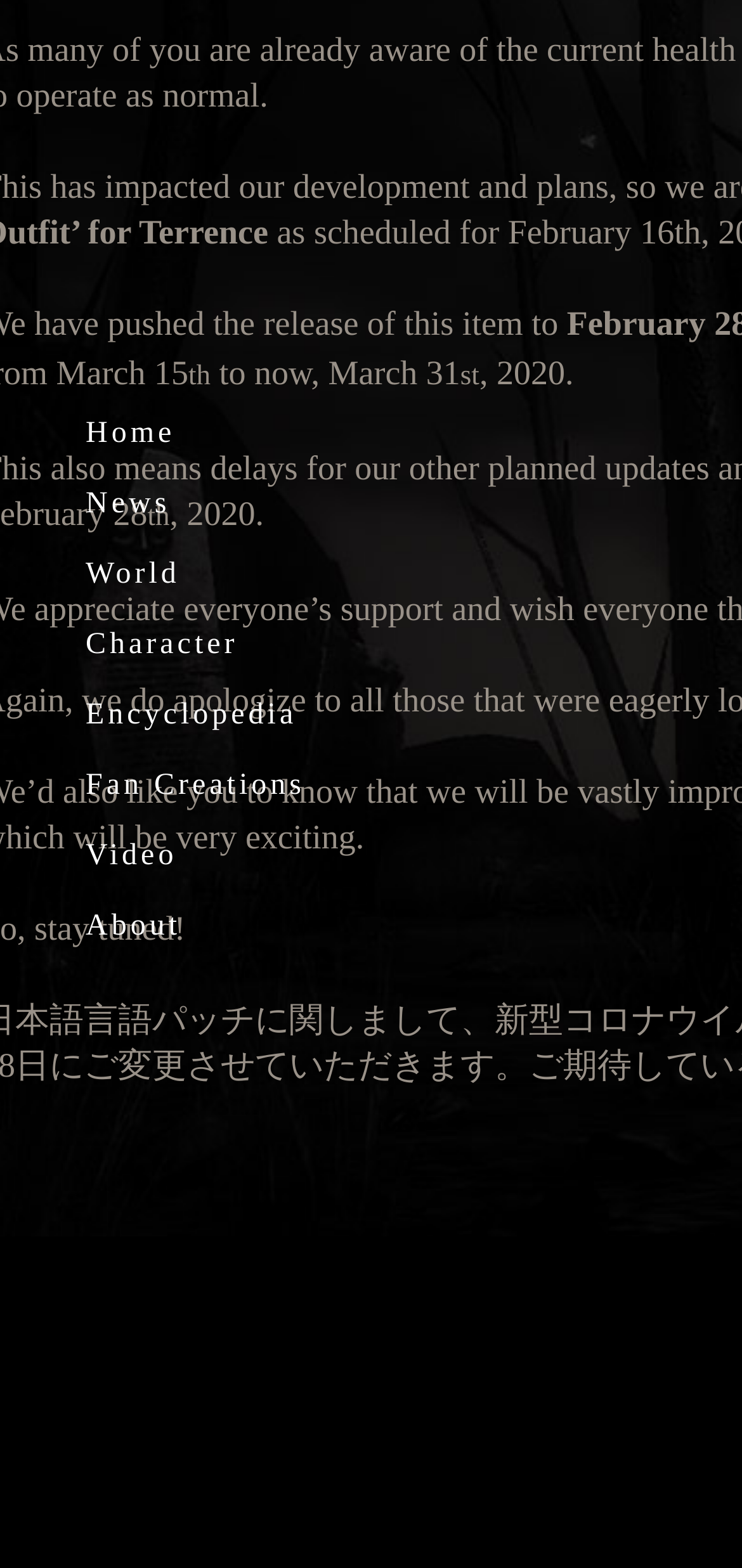Answer the following query concisely with a single word or phrase:
What is the suffix of the date mentioned on the webpage?

st